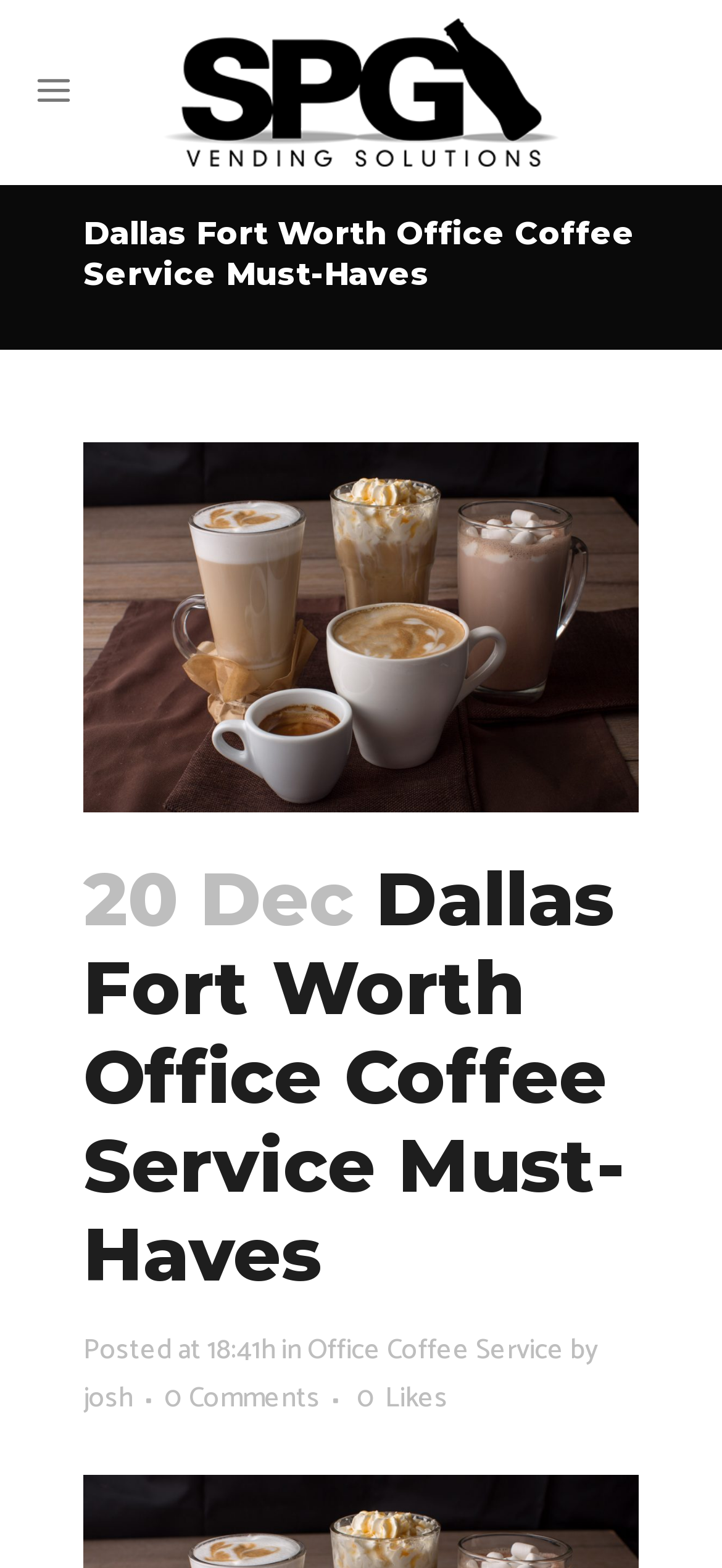Identify the bounding box coordinates for the UI element mentioned here: "Office Coffee Service". Provide the coordinates as four float values between 0 and 1, i.e., [left, top, right, bottom].

[0.426, 0.847, 0.782, 0.876]